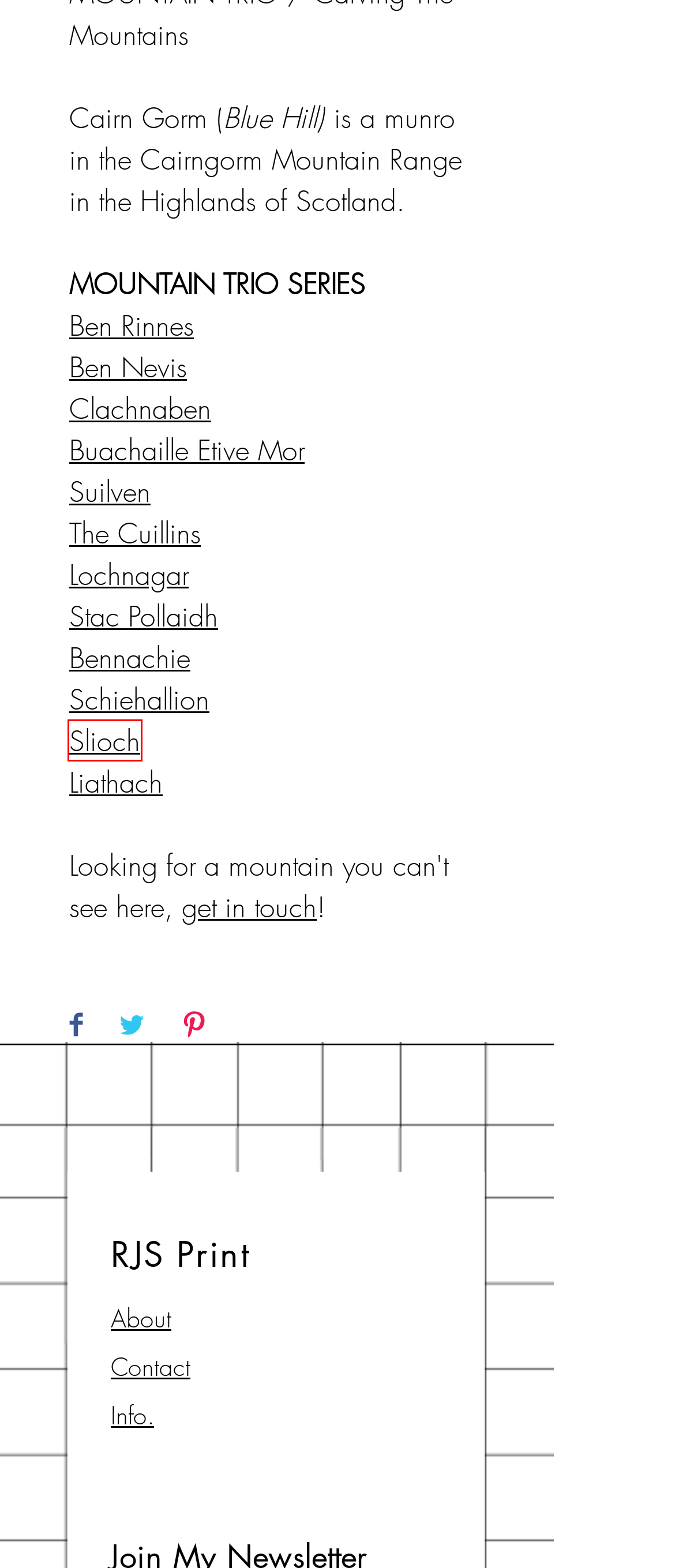Please examine the screenshot provided, which contains a red bounding box around a UI element. Select the webpage description that most accurately describes the new page displayed after clicking the highlighted element. Here are the candidates:
A. Stac Pollaidh (MOUNTAIN TRIO) | RJS Print
B. The Cuillins (MOUNTAIN TRIO) | RJS Print
C. About | RJS Print | Scottish Printmaker
D. Slioch (MOUNTAIN TRIO) | RJS Print
E. Clachnaben (MOUNTAIN TRIO) | RJS Print
F. Ben Nevis (MOUNTAIN TRIO) | RJS Print
G. Liathach (MOUNTAIN TRIO) | RJS Print
H. Suilven (MOUNTAIN TRIO) | RJS Print

D